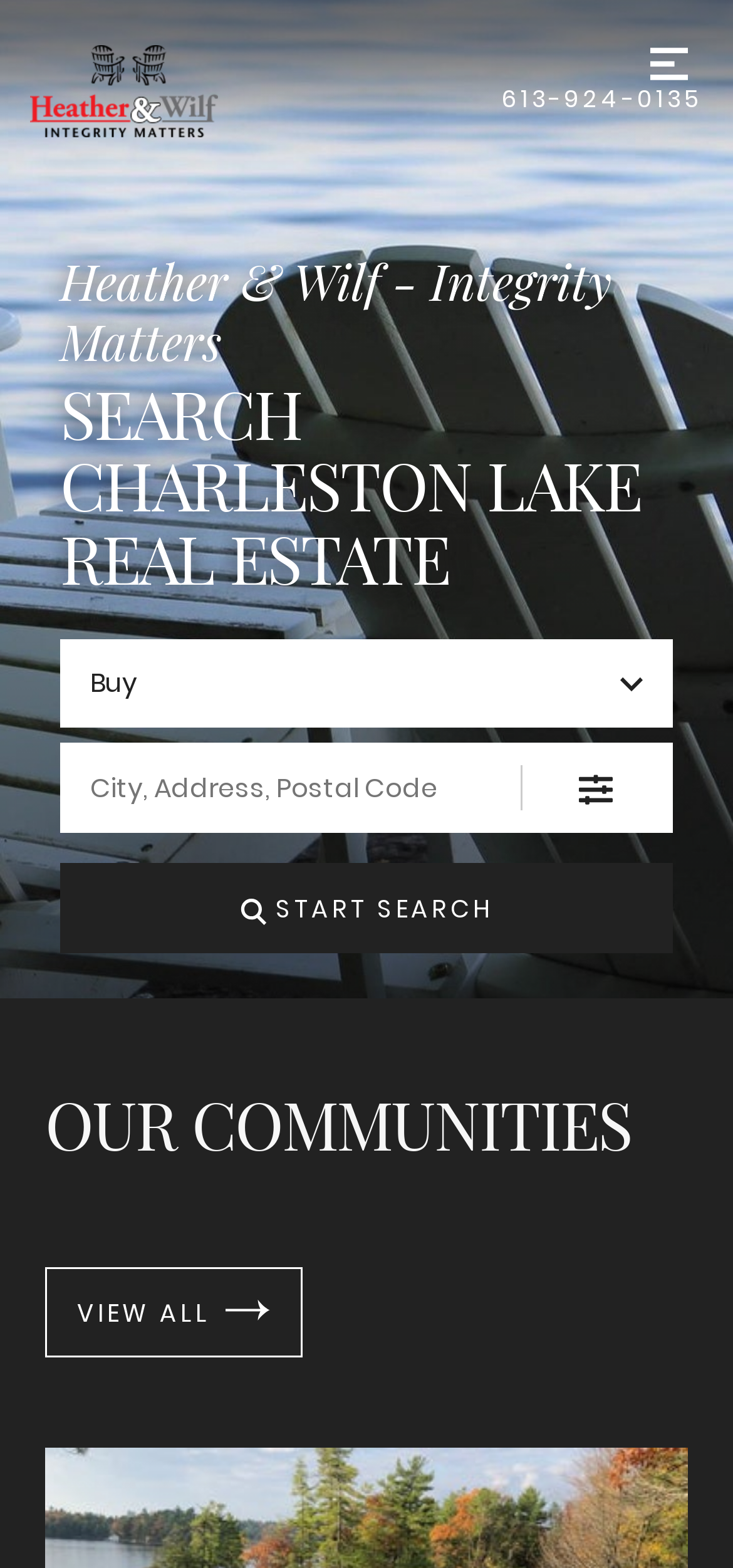Show the bounding box coordinates of the element that should be clicked to complete the task: "Go to homepage".

[0.041, 0.029, 0.685, 0.088]